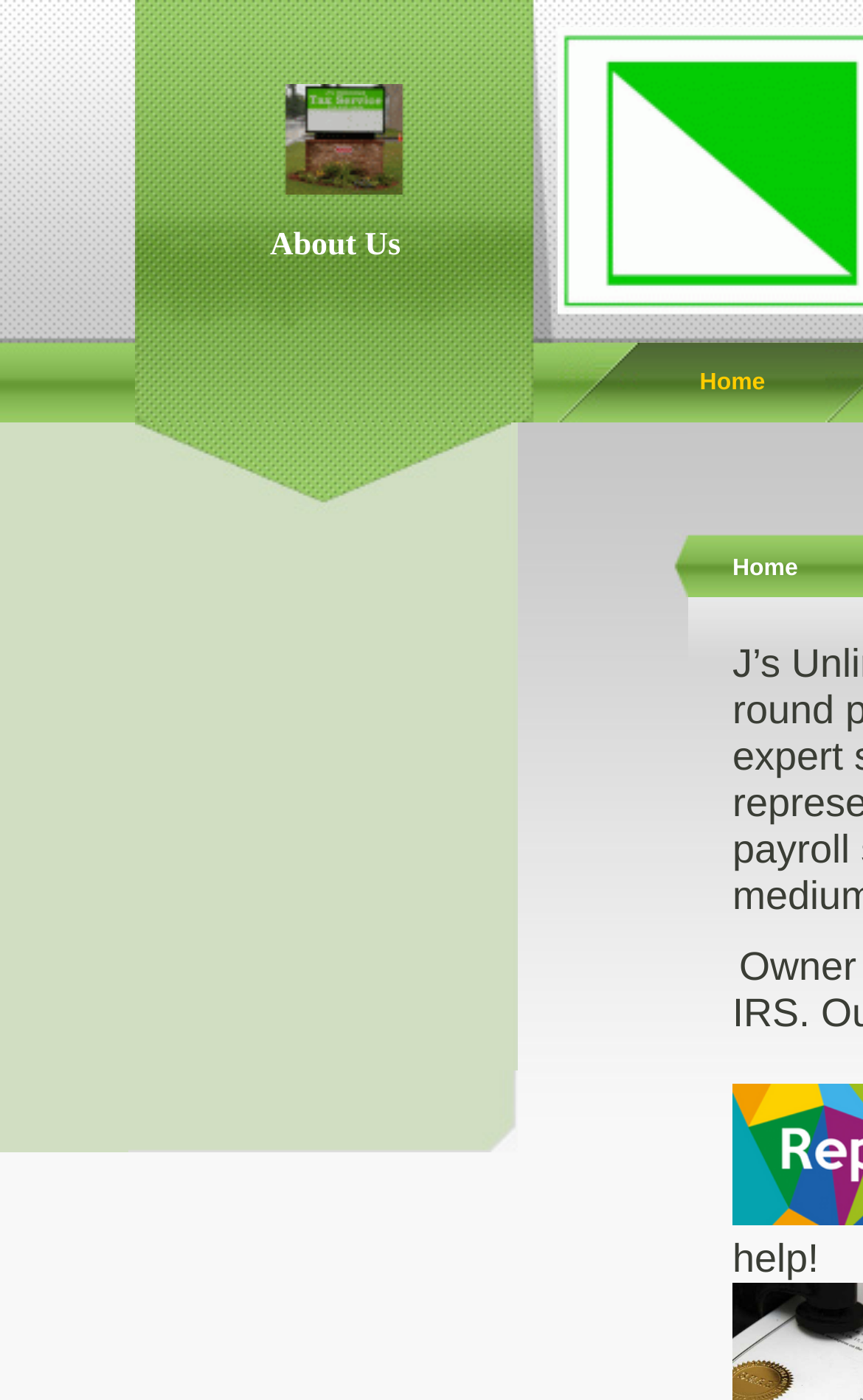Give a succinct answer to this question in a single word or phrase: 
How many tables are on the page?

2